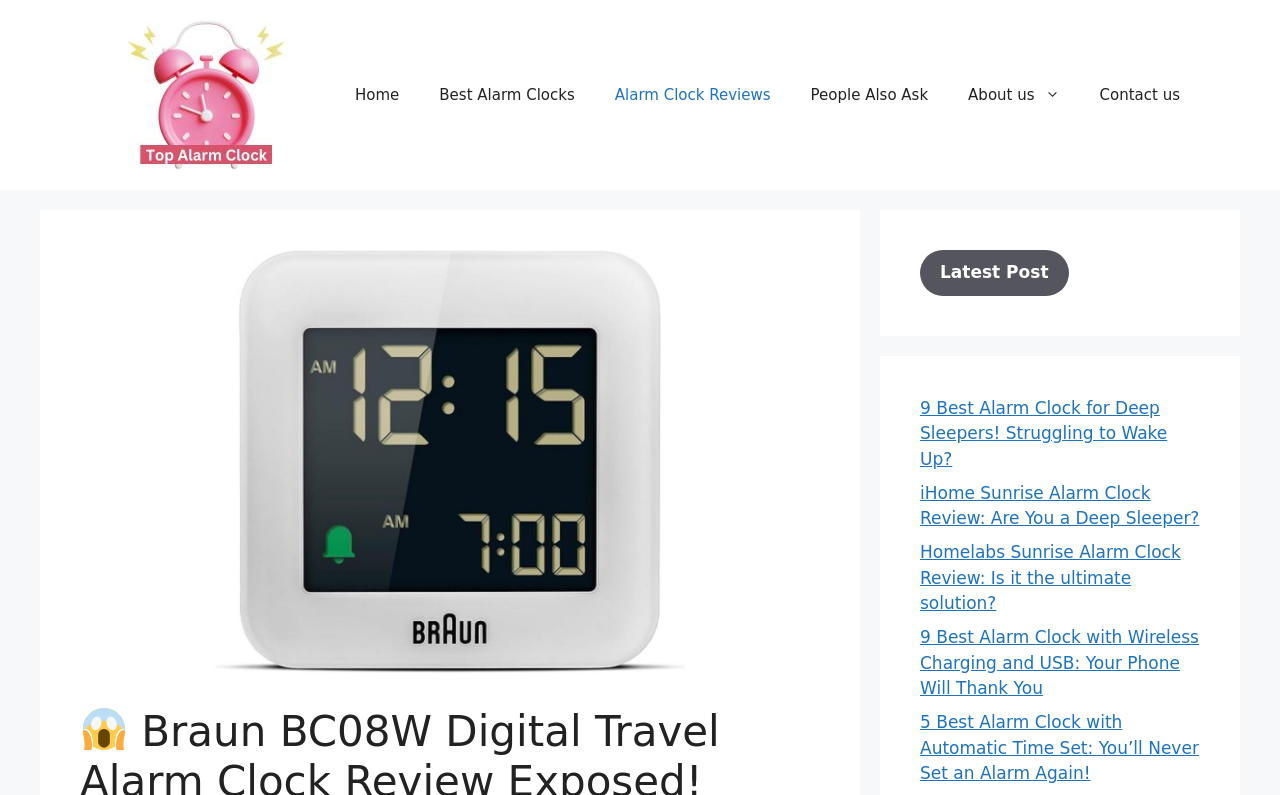Please determine the bounding box coordinates for the UI element described as: "About us".

[0.741, 0.082, 0.843, 0.157]